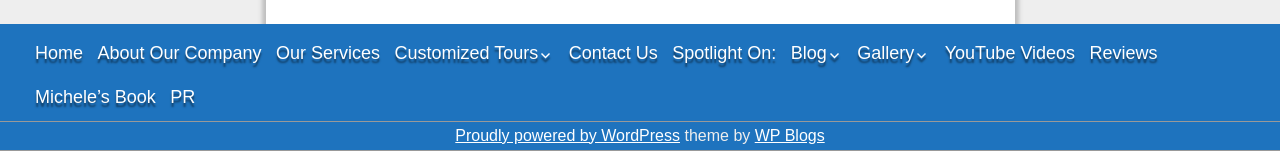Can you find the bounding box coordinates for the element that needs to be clicked to execute this instruction: "visit Le Mont-Saint-Michel, France"? The coordinates should be given as four float numbers between 0 and 1, i.e., [left, top, right, bottom].

[0.344, 0.281, 0.5, 0.586]